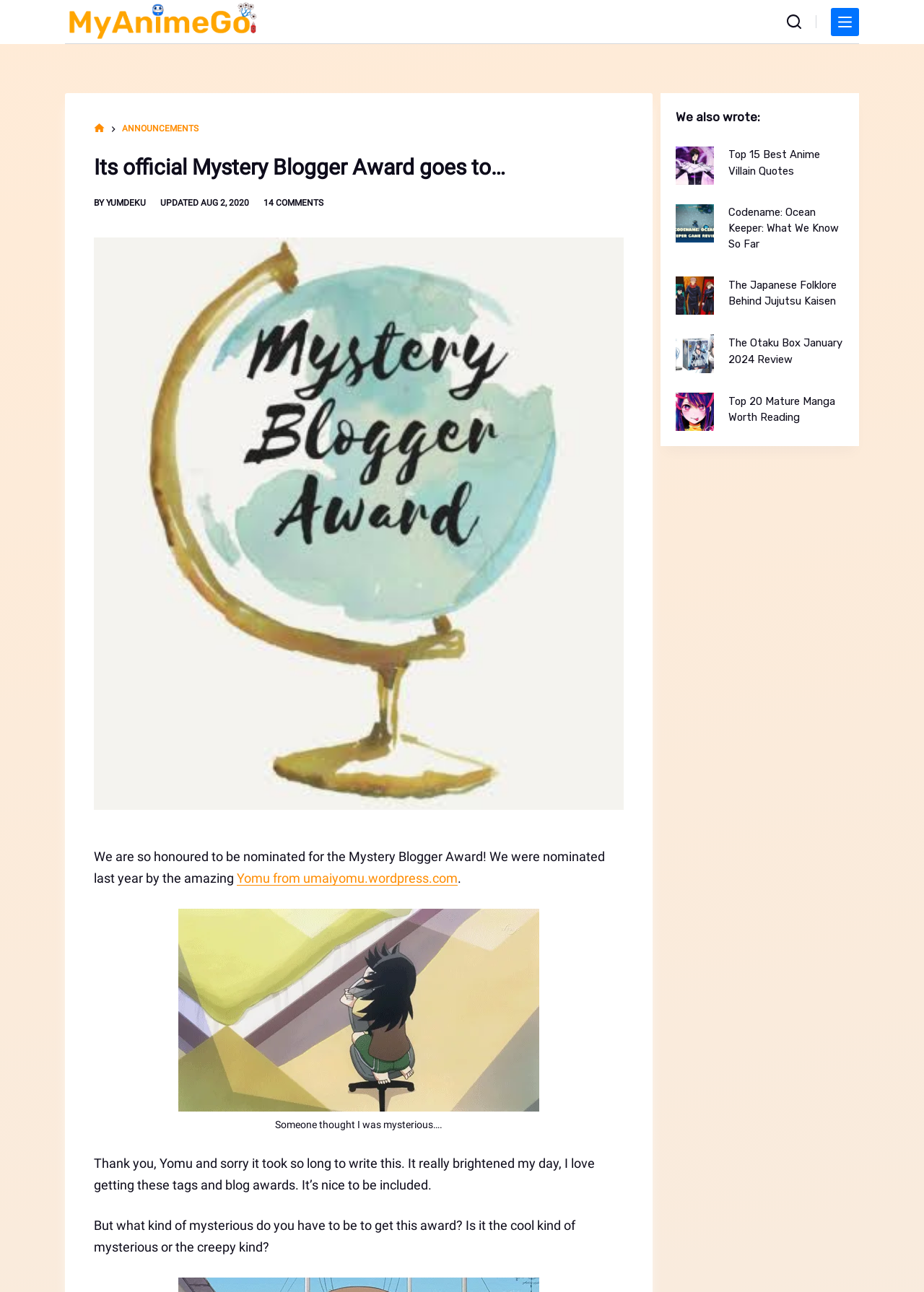Identify and extract the main heading of the webpage.

Its official Mystery Blogger Award goes to…